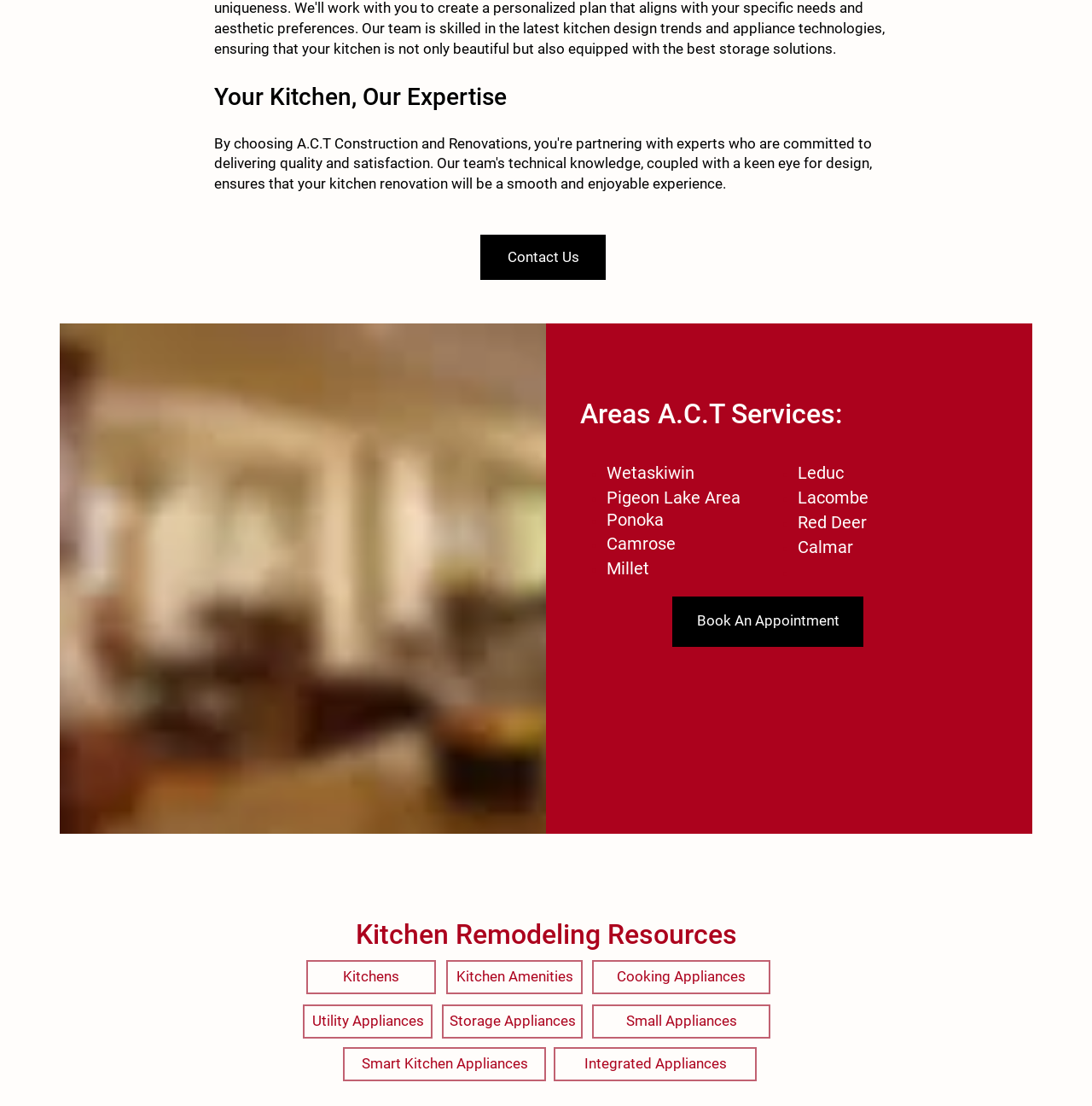Identify the bounding box coordinates for the UI element that matches this description: "Small Appliances".

[0.542, 0.908, 0.705, 0.939]